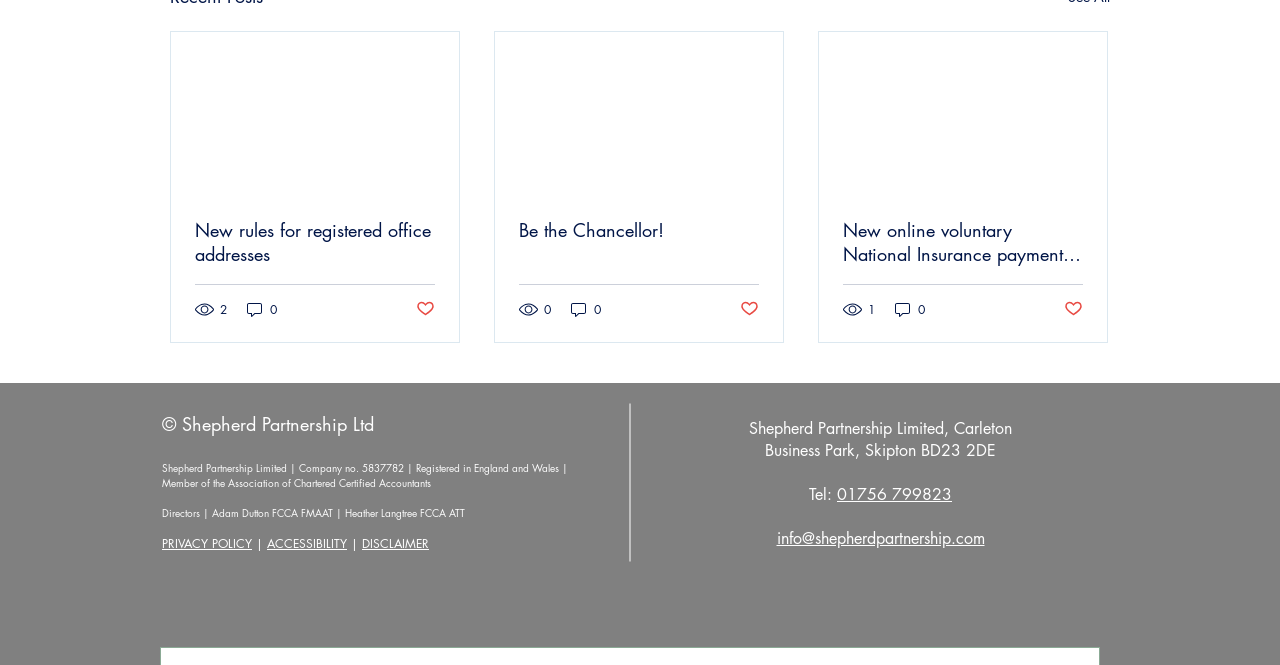Provide a one-word or one-phrase answer to the question:
What is the topic of the first article?

New rules for registered office addresses